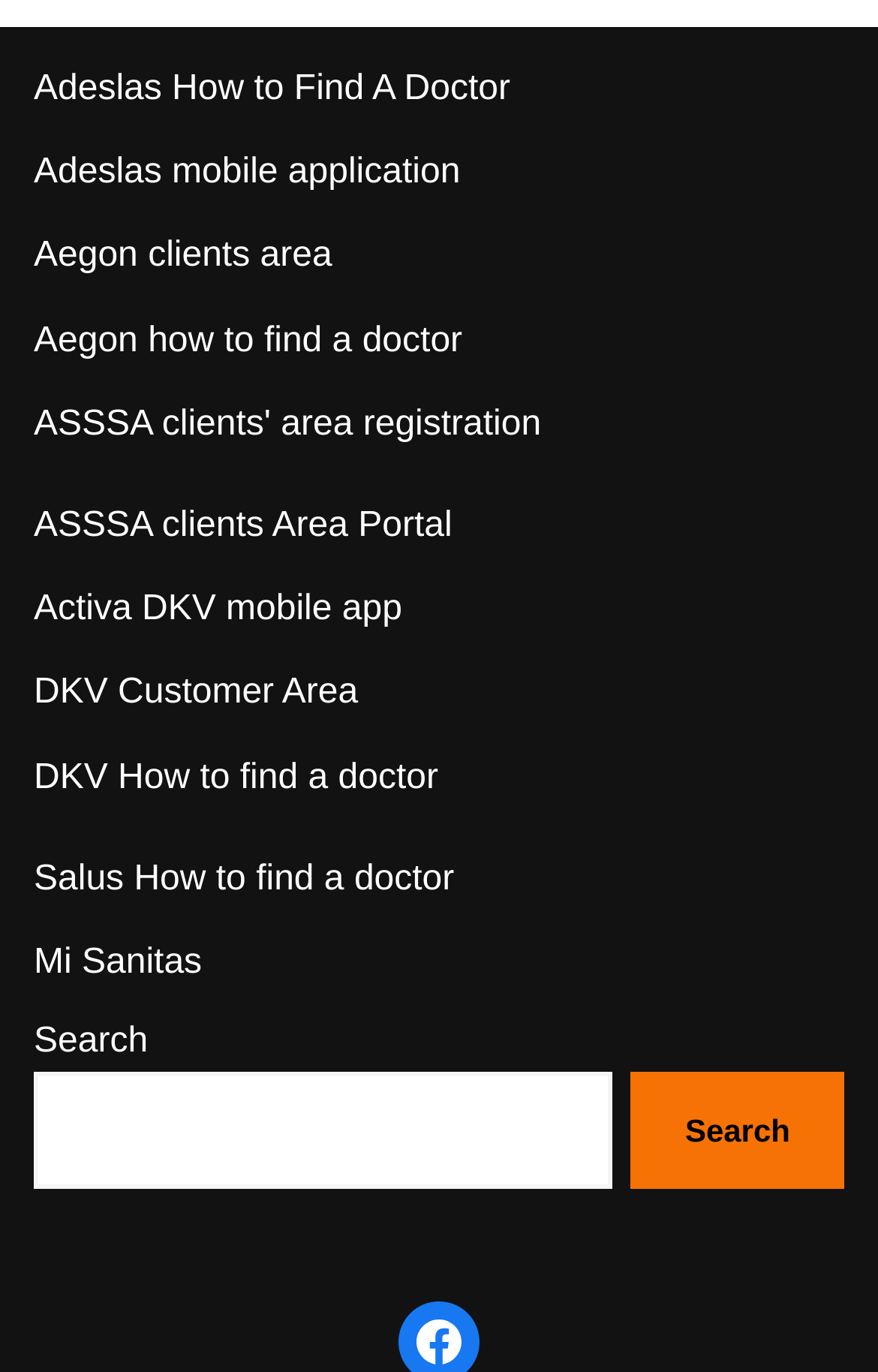Find the bounding box coordinates for the element that must be clicked to complete the instruction: "Search for a doctor". The coordinates should be four float numbers between 0 and 1, indicated as [left, top, right, bottom].

[0.038, 0.737, 0.962, 0.866]